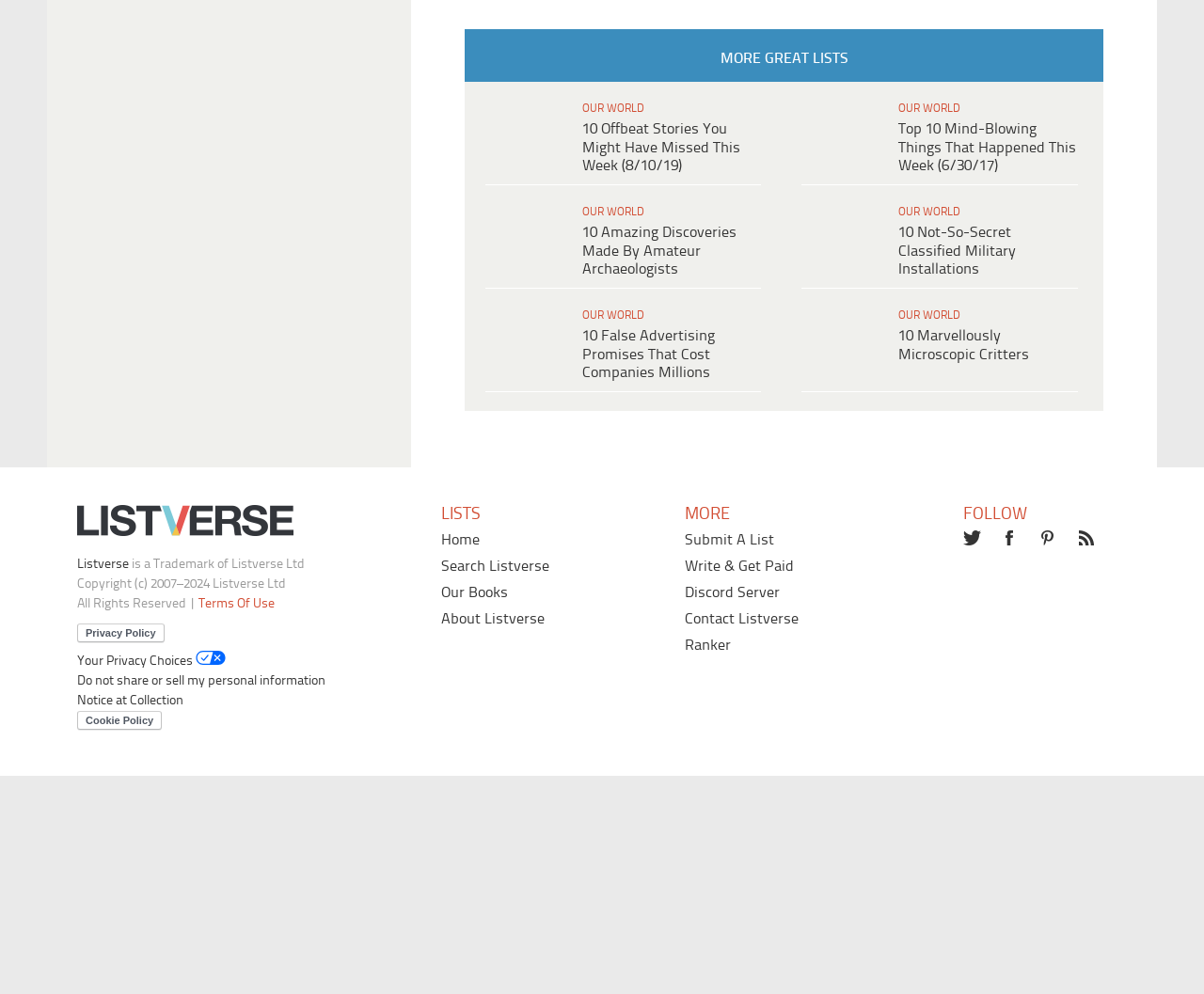How many social media platforms are listed under 'FOLLOW'?
Give a thorough and detailed response to the question.

Under the 'FOLLOW' section, there are four social media platforms listed: Twitter, Facebook, Pinterest, and RSS.